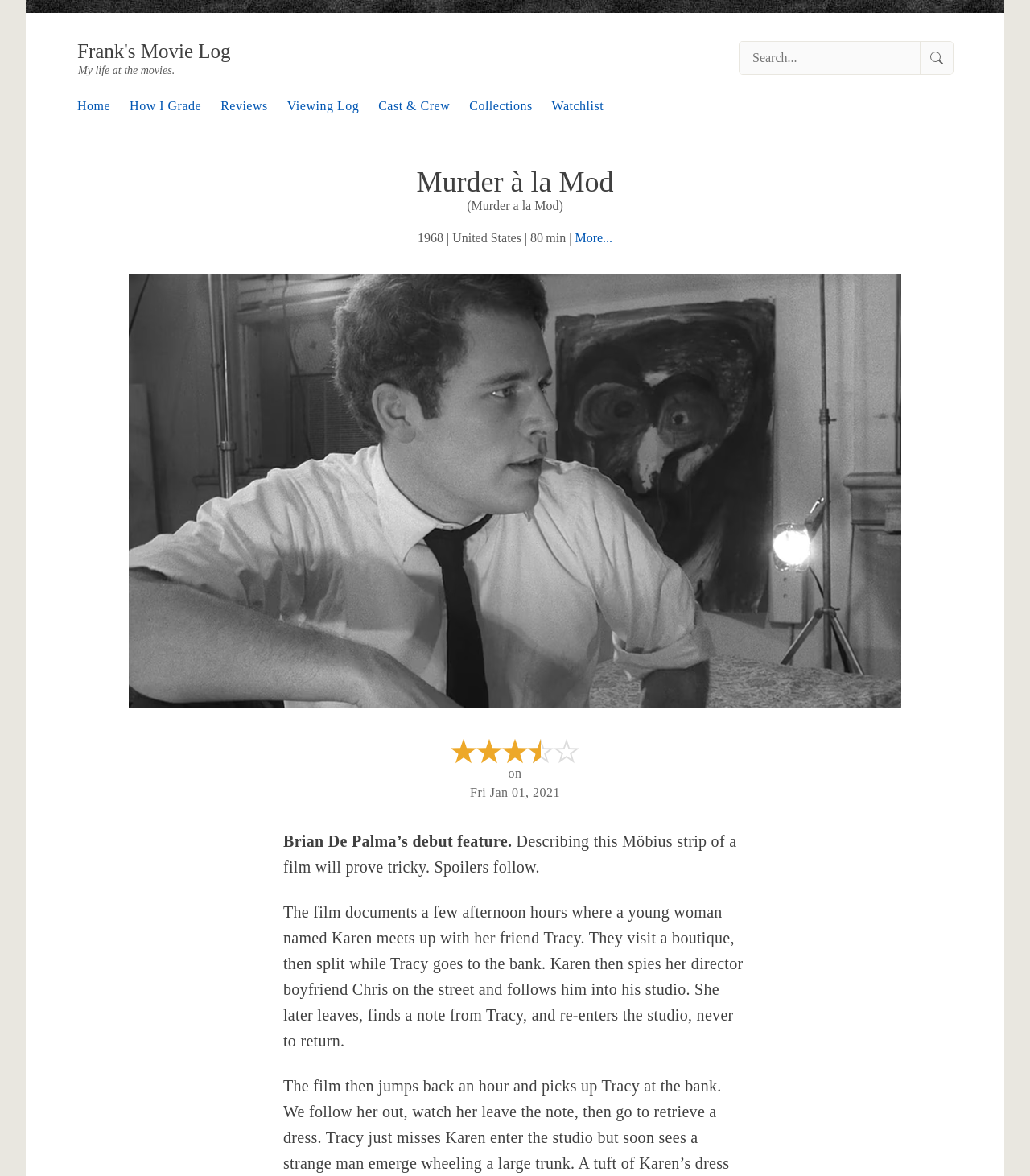Locate and extract the headline of this webpage.

Frank's Movie Log